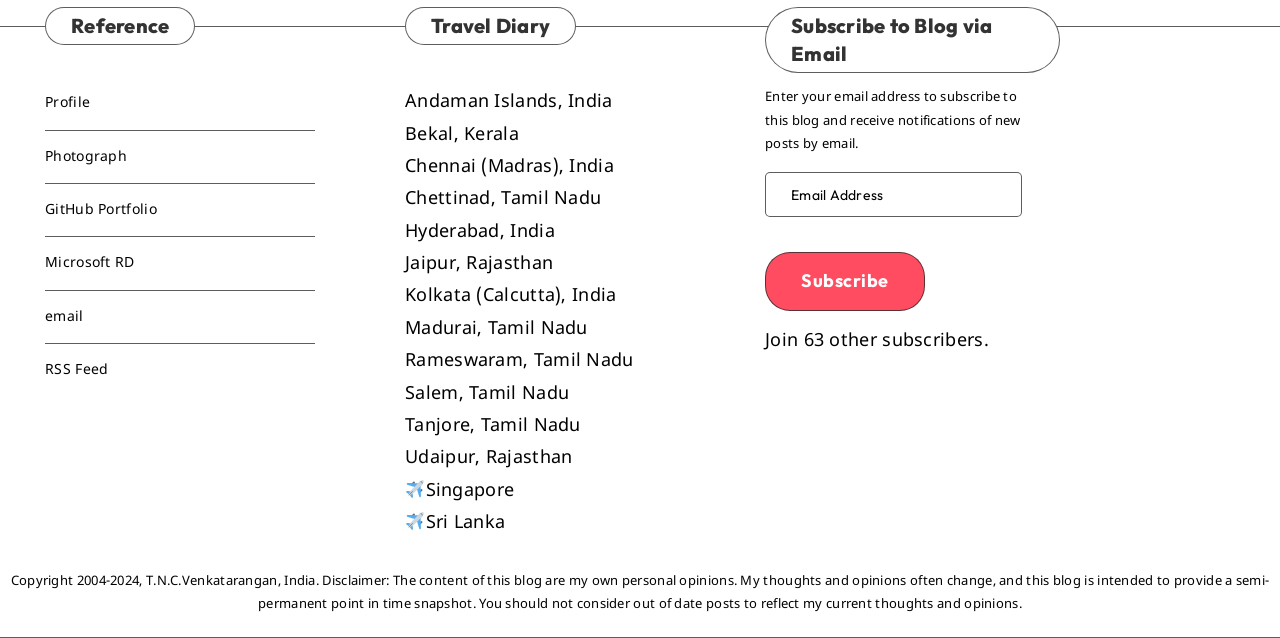Respond to the following question using a concise word or phrase: 
What is the author's profession?

RD